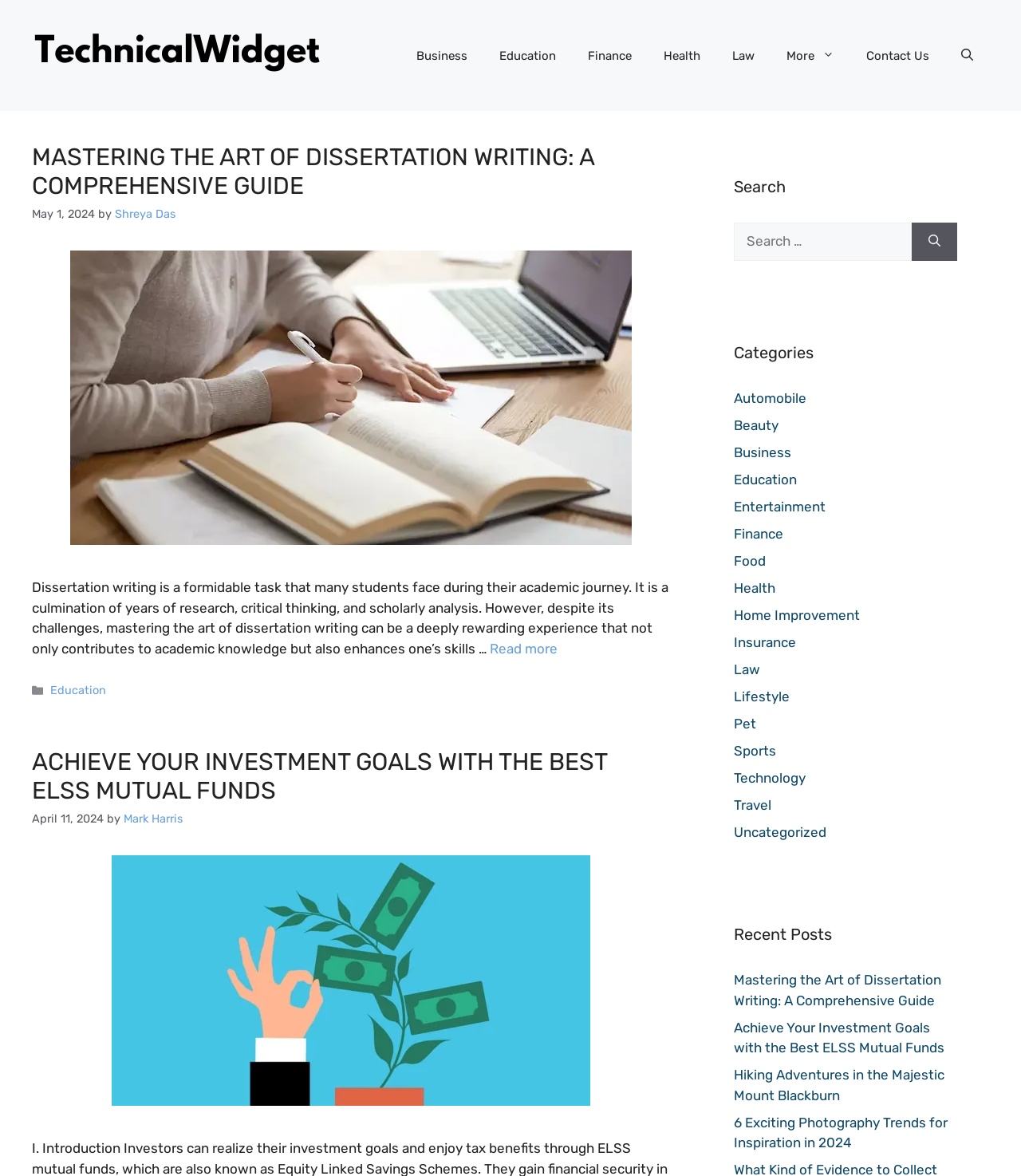What is the date of the article 'Achieve Your Investment Goals with the Best ELSS Mutual Funds'?
Give a single word or phrase as your answer by examining the image.

April 11, 2024